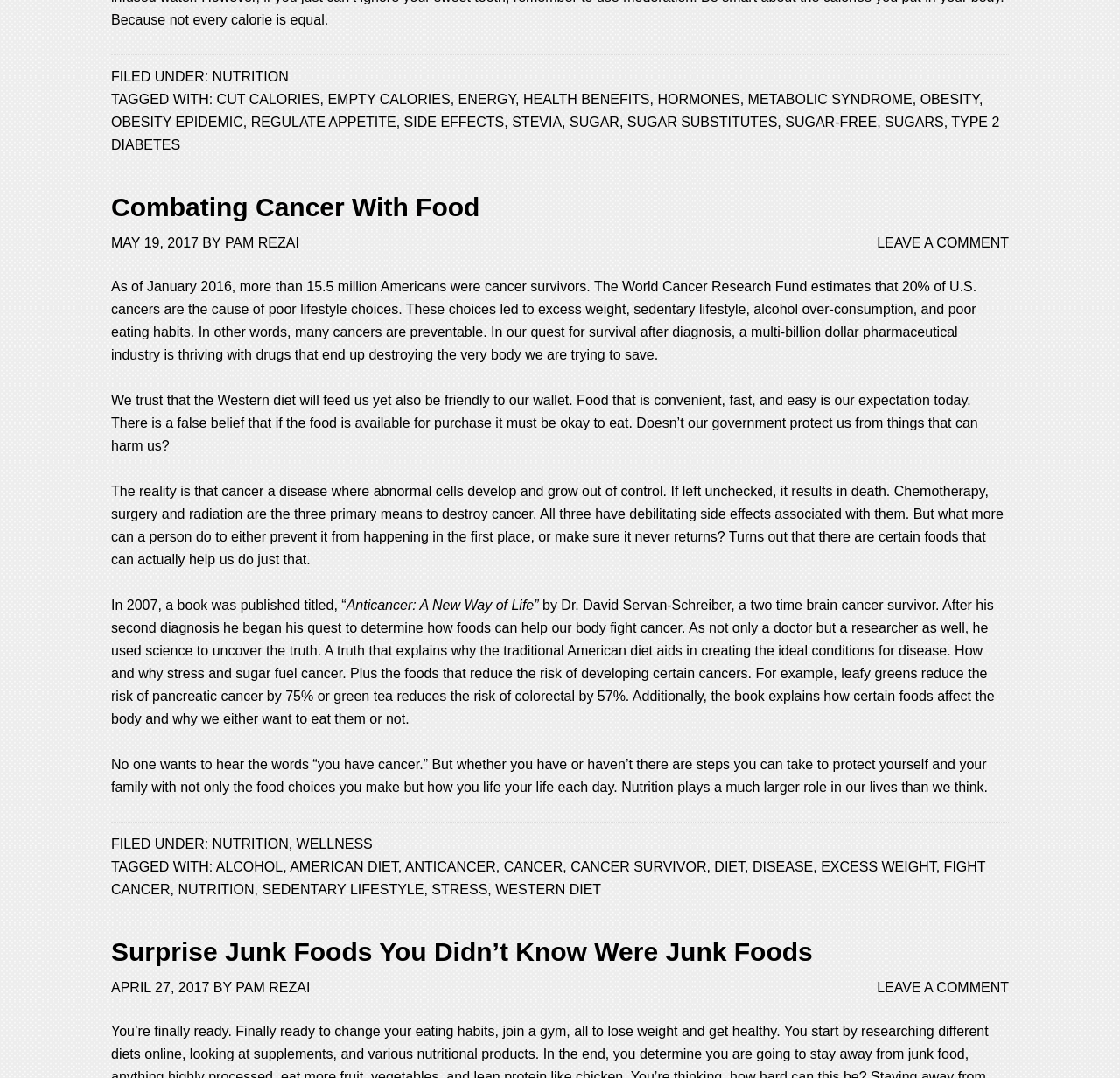Using the provided element description "type 2 diabetes", determine the bounding box coordinates of the UI element.

[0.099, 0.106, 0.892, 0.141]